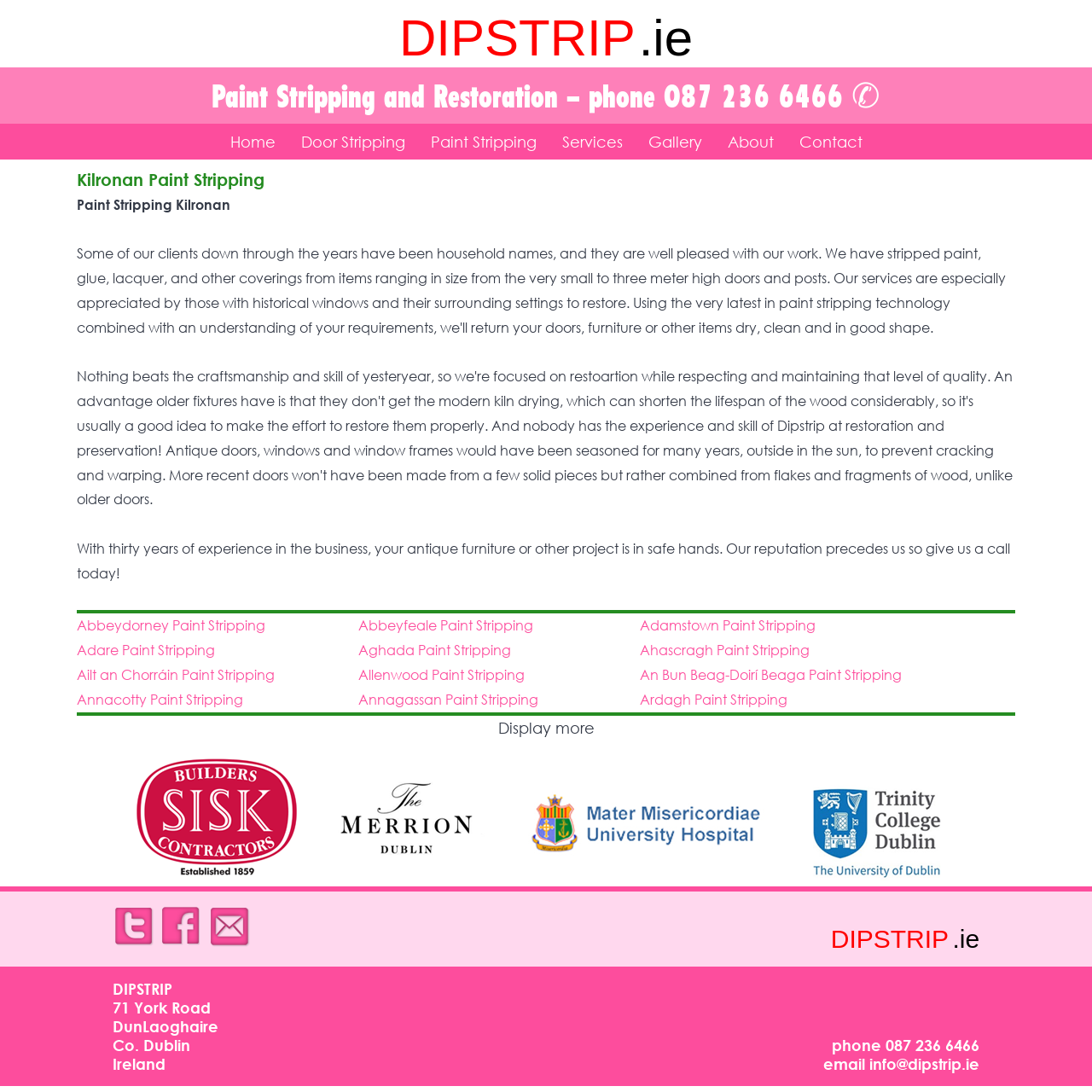How many links are there for different locations?
Give a detailed and exhaustive answer to the question.

I counted the number of links related to different locations, such as Abbeydorney, Abbeyfeale, Adamstown, and so on, and found 15 links in total.